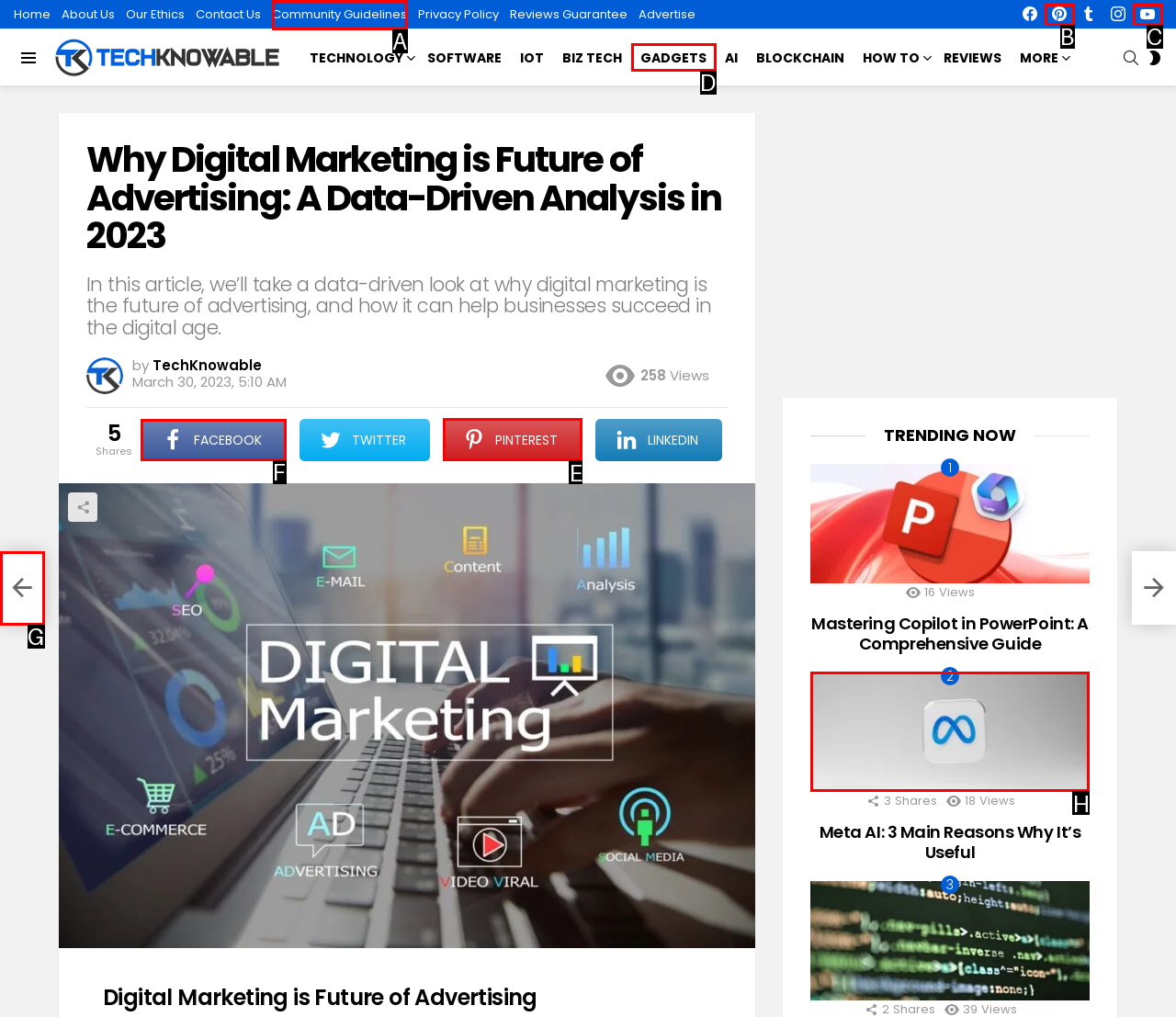Identify the correct letter of the UI element to click for this task: Share the article on Facebook
Respond with the letter from the listed options.

F